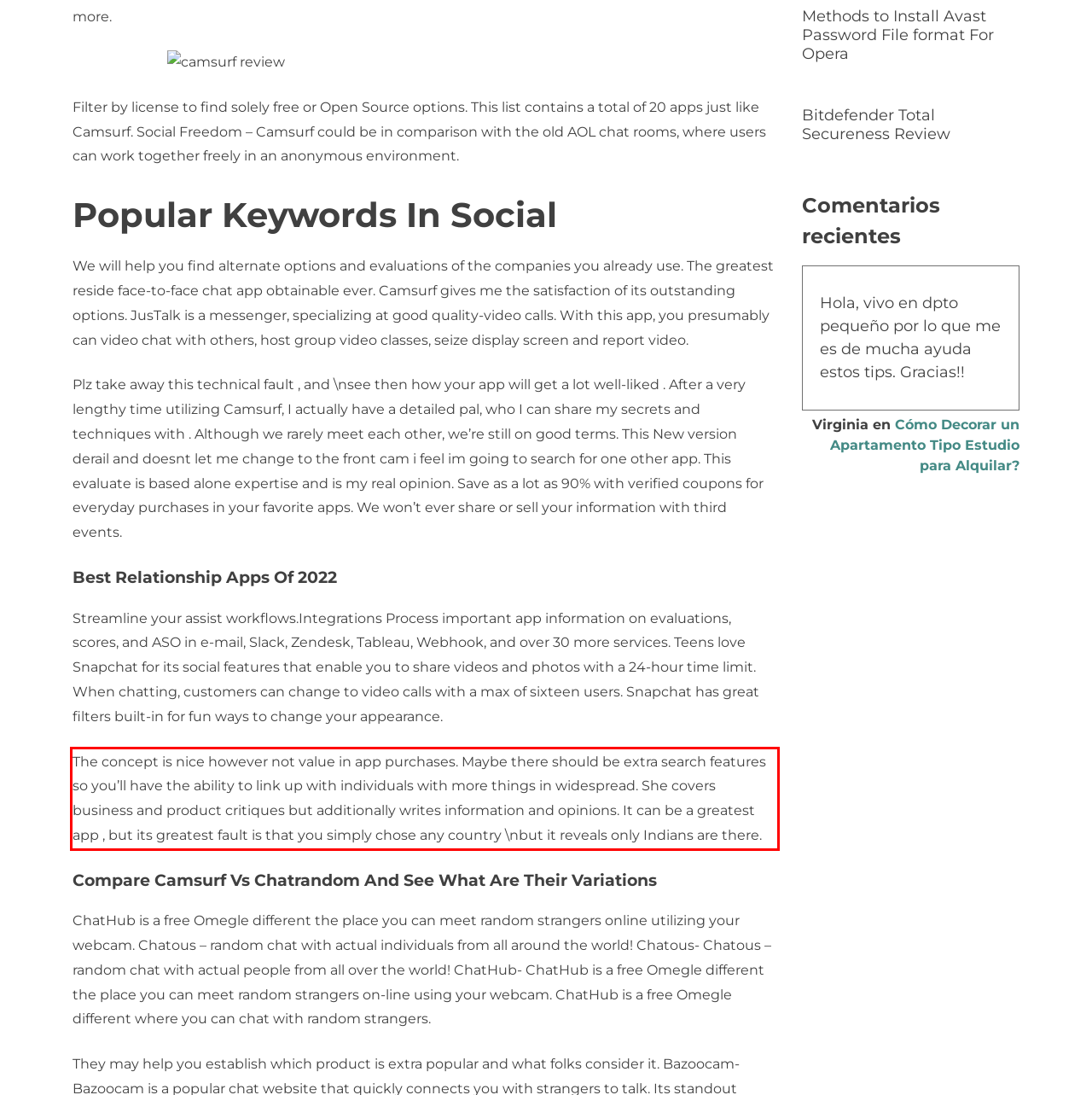You are provided with a screenshot of a webpage featuring a red rectangle bounding box. Extract the text content within this red bounding box using OCR.

The concept is nice however not value in app purchases. Maybe there should be extra search features so you’ll have the ability to link up with individuals with more things in widespread. She covers business and product critiques but additionally writes information and opinions. It can be a greatest app , but its greatest fault is that you simply chose any country \nbut it reveals only Indians are there.